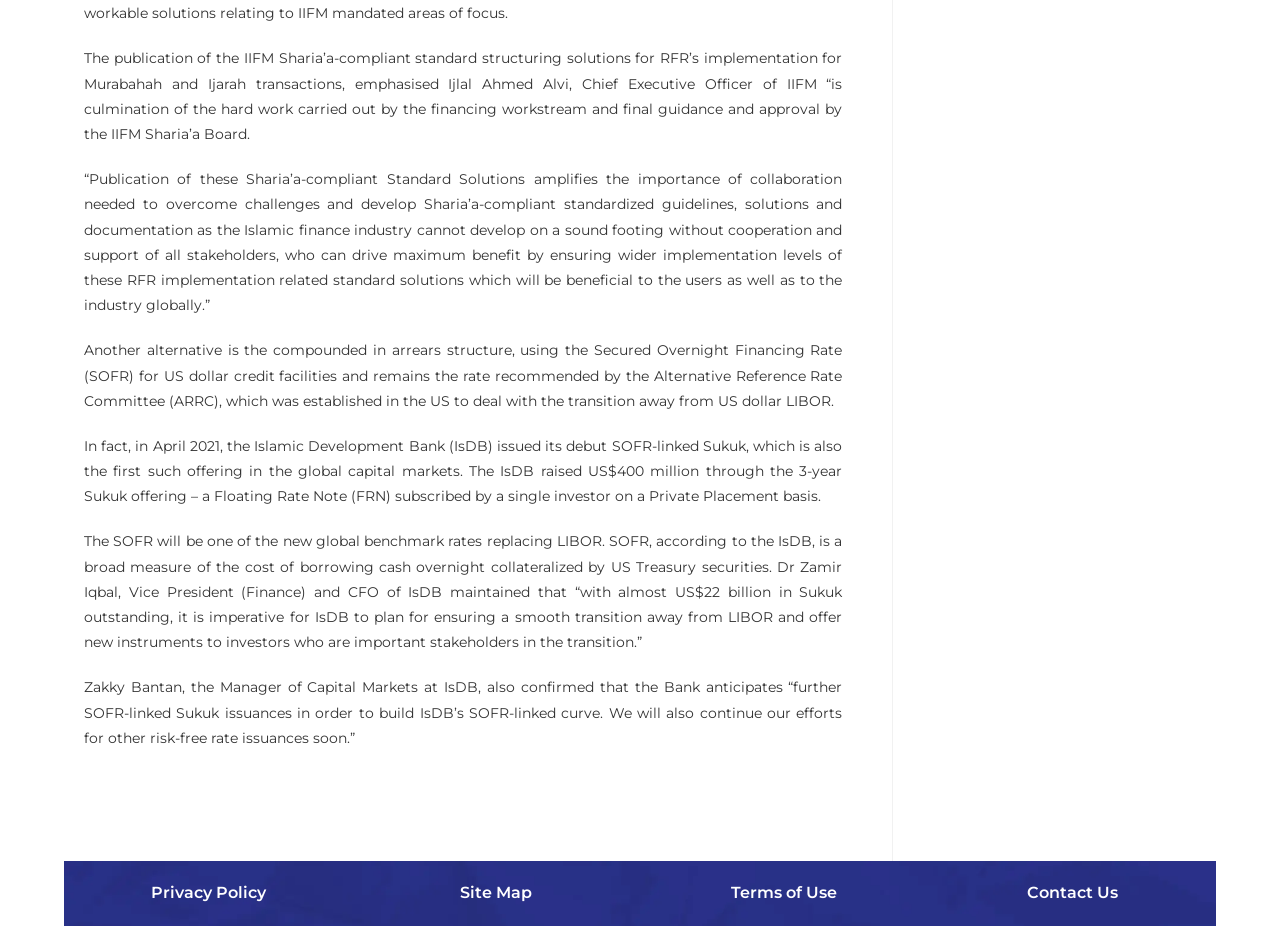Please answer the following question using a single word or phrase: How much did the Islamic Development Bank raise through its debut SOFR-linked Sukuk?

US$400 million